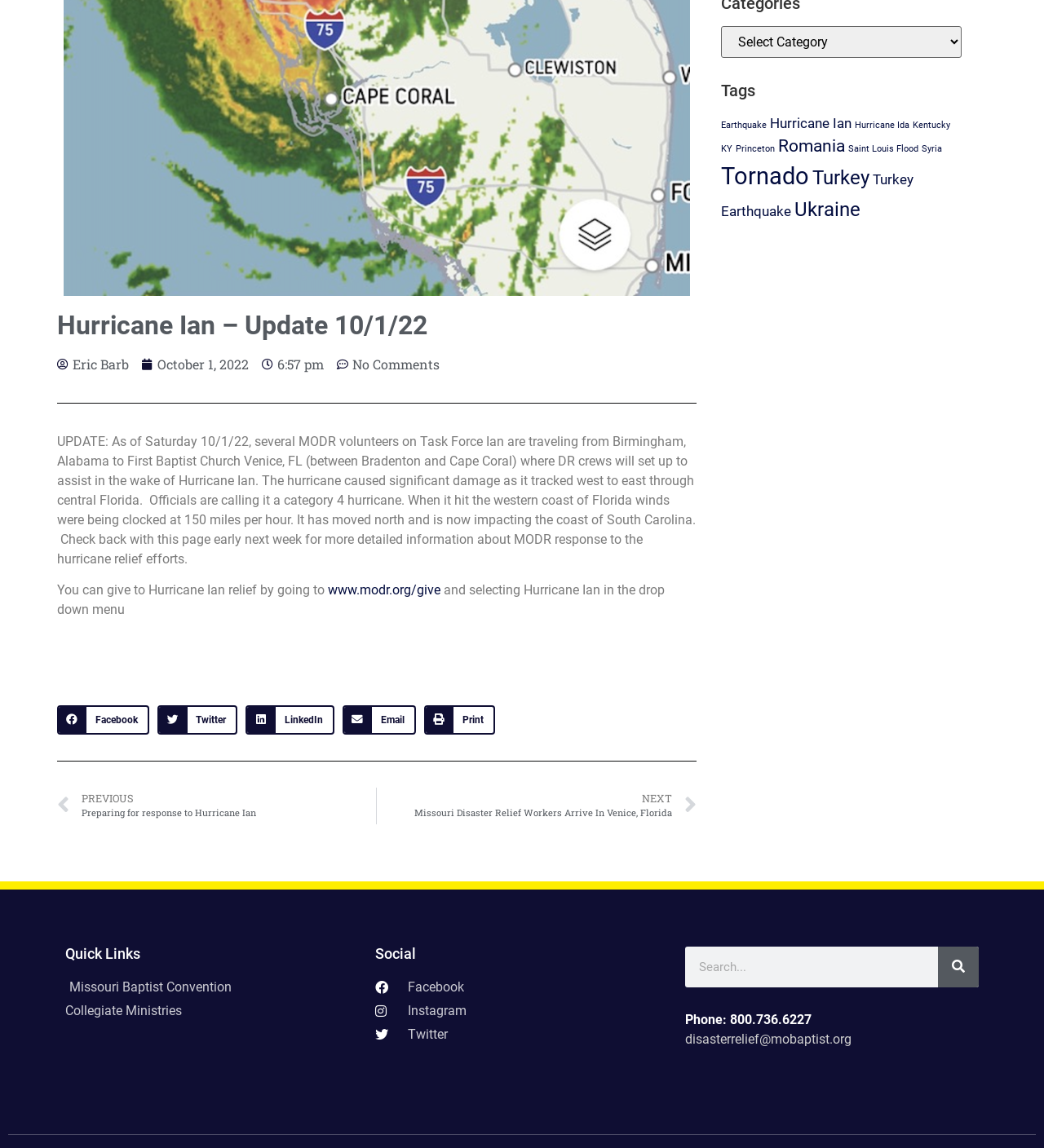Give a concise answer of one word or phrase to the question: 
How many links are provided under 'Quick Links'?

3